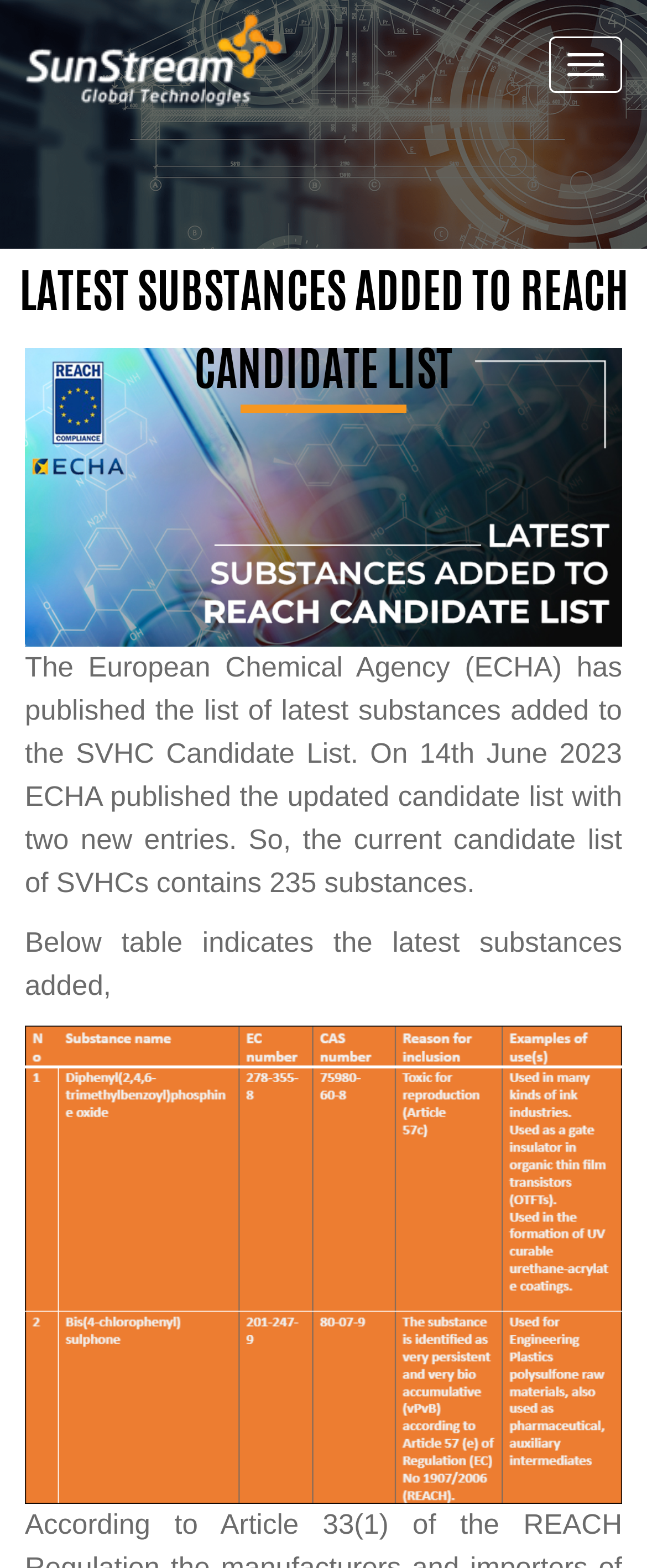What is the name of the agency that published the list?
Using the information presented in the image, please offer a detailed response to the question.

I found the answer by reading the text that says 'The European Chemical Agency (ECHA) has published the list of latest substances added to the SVHC Candidate List.'